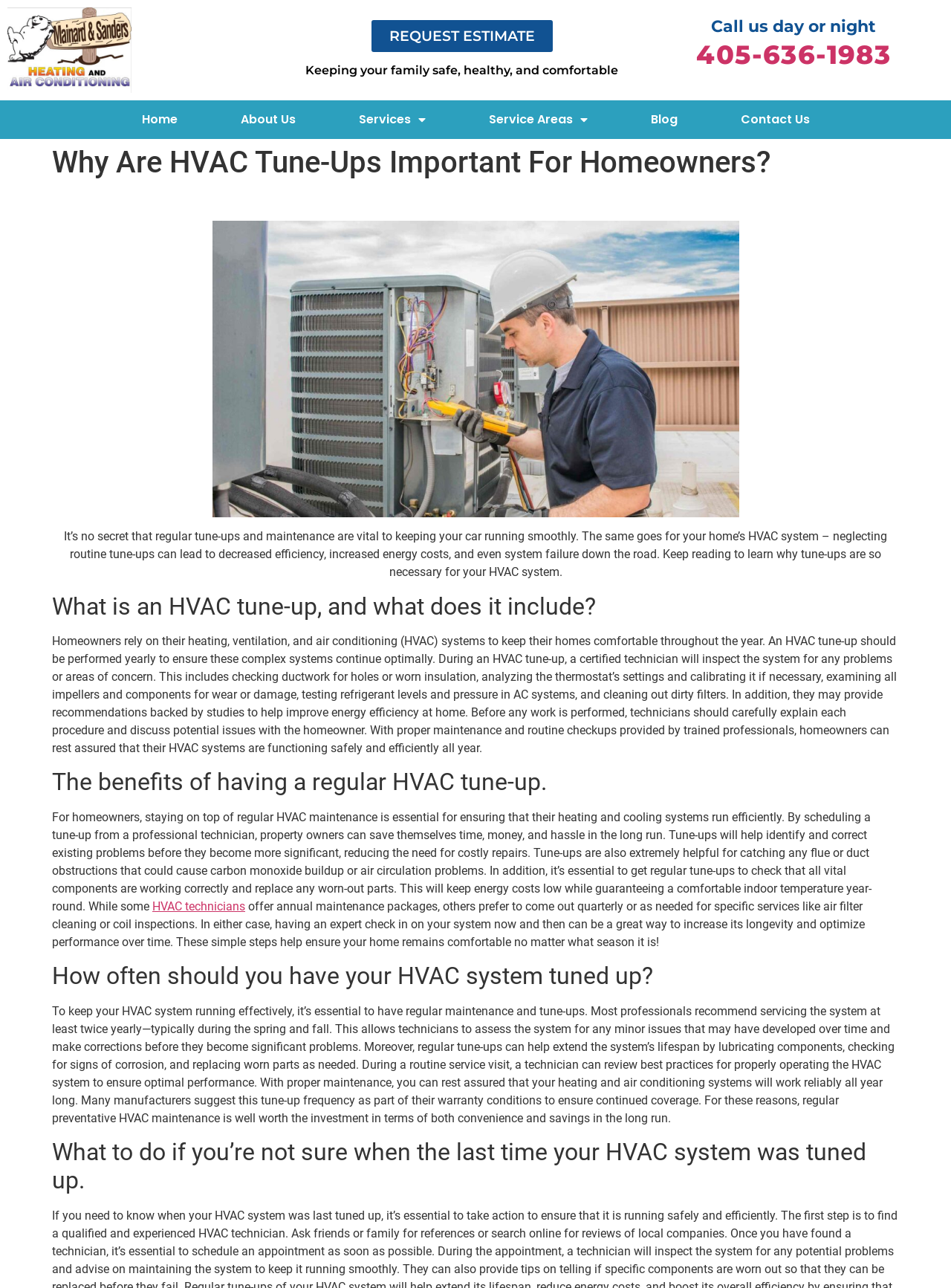Determine the bounding box coordinates of the section to be clicked to follow the instruction: "Click the 'REQUEST ESTIMATE' link". The coordinates should be given as four float numbers between 0 and 1, formatted as [left, top, right, bottom].

[0.39, 0.016, 0.581, 0.041]